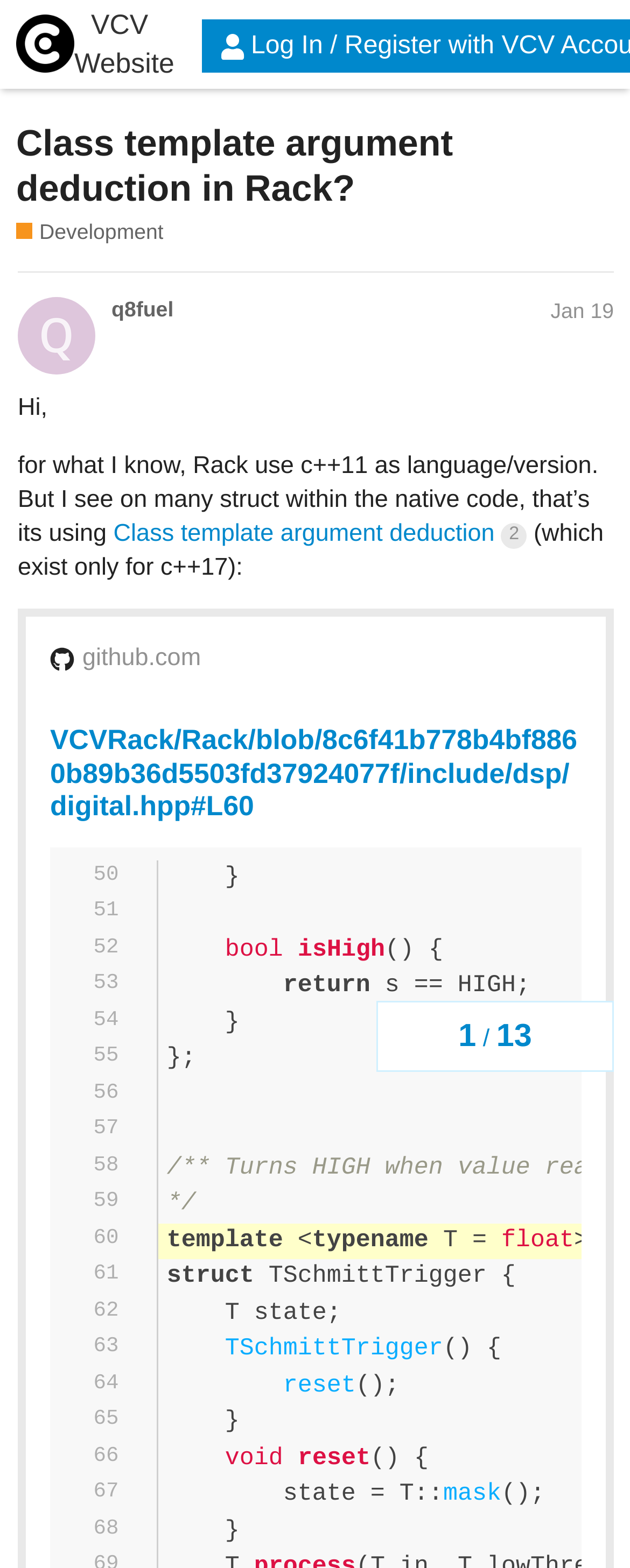What is the date of the last post in this discussion?
From the image, respond using a single word or phrase.

Jan 19, 2024